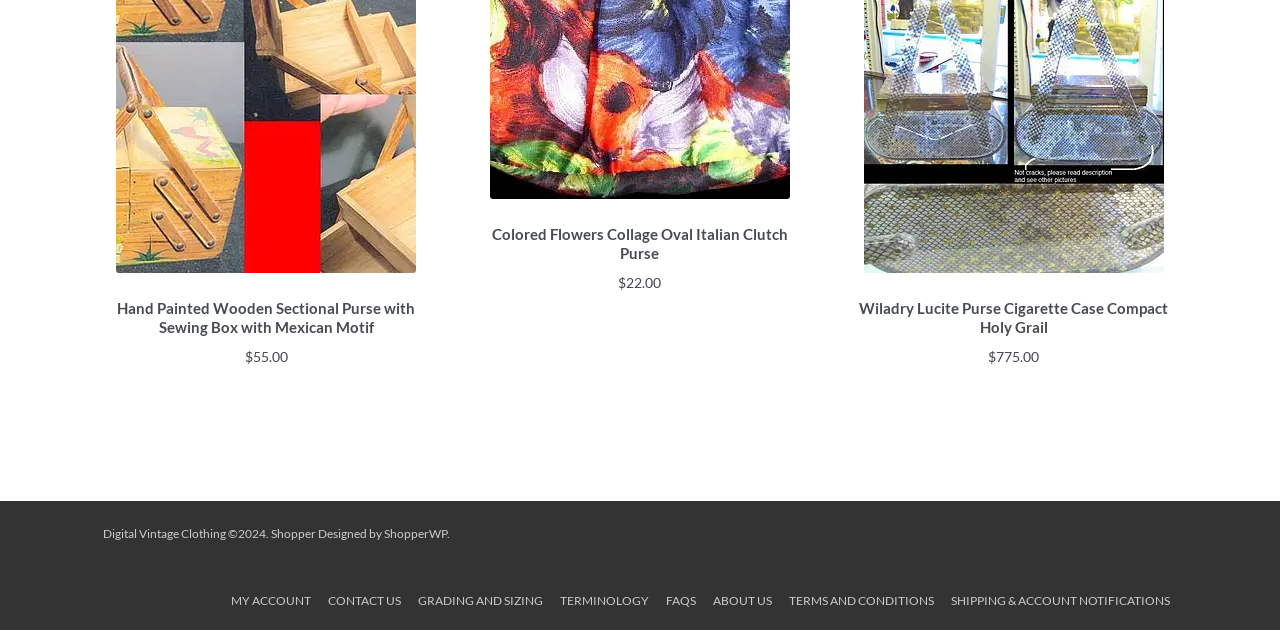Provide the bounding box coordinates of the HTML element this sentence describes: "Add to cart".

[0.628, 0.266, 0.883, 0.32]